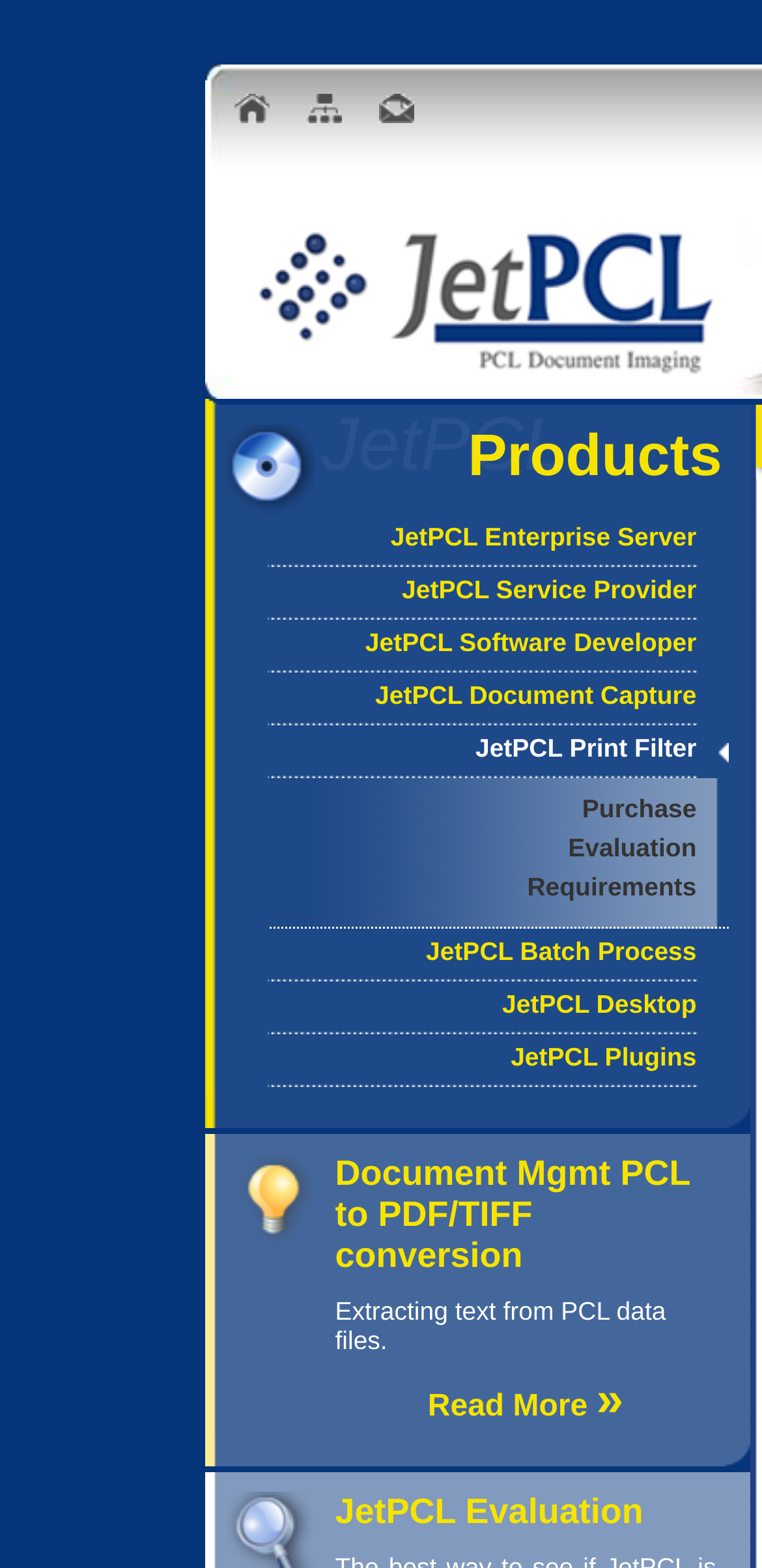Kindly determine the bounding box coordinates of the area that needs to be clicked to fulfill this instruction: "View JetPCL Products".

[0.46, 0.271, 0.947, 0.313]